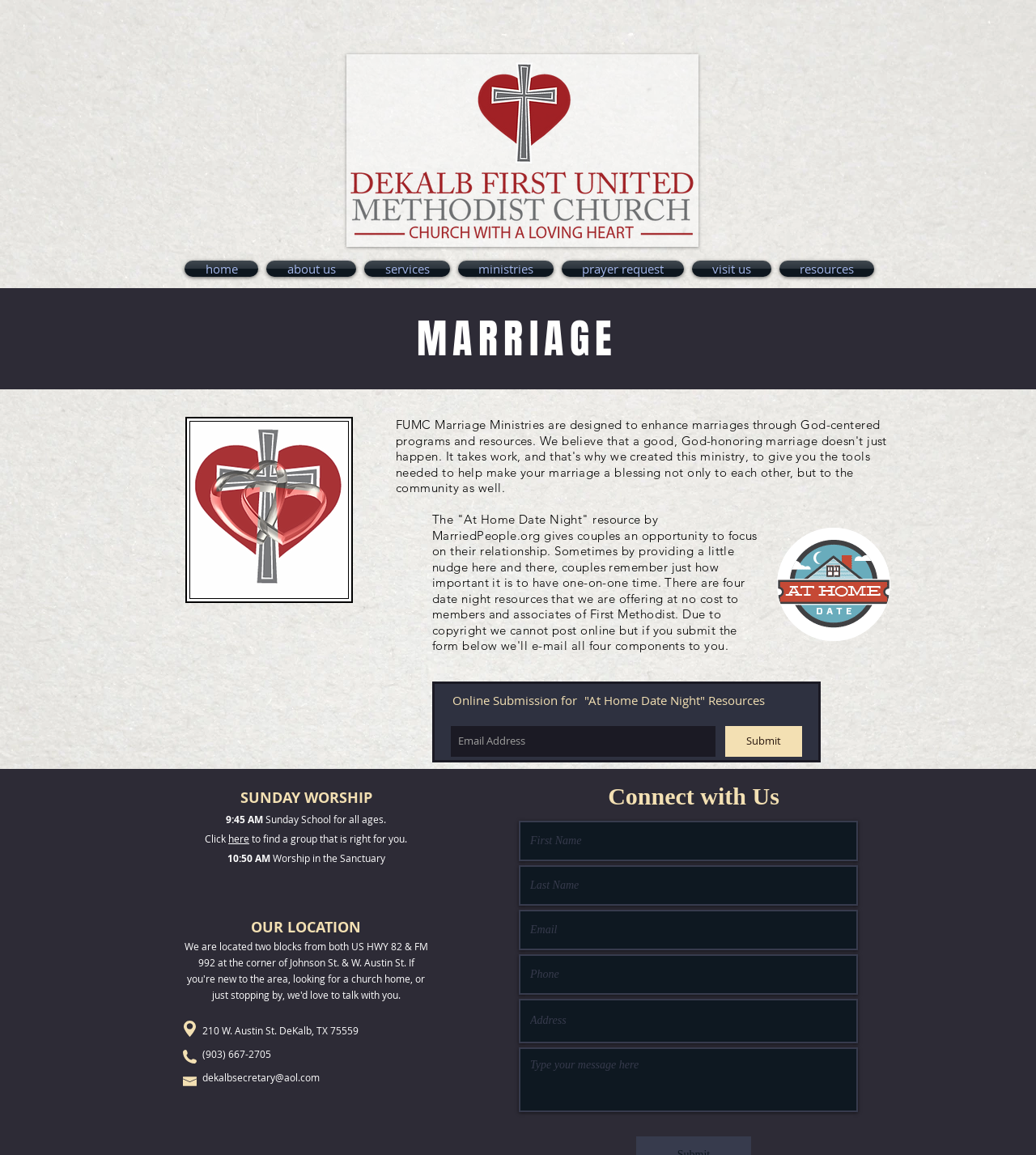Show me the bounding box coordinates of the clickable region to achieve the task as per the instruction: "click the 'home' link".

[0.178, 0.226, 0.253, 0.24]